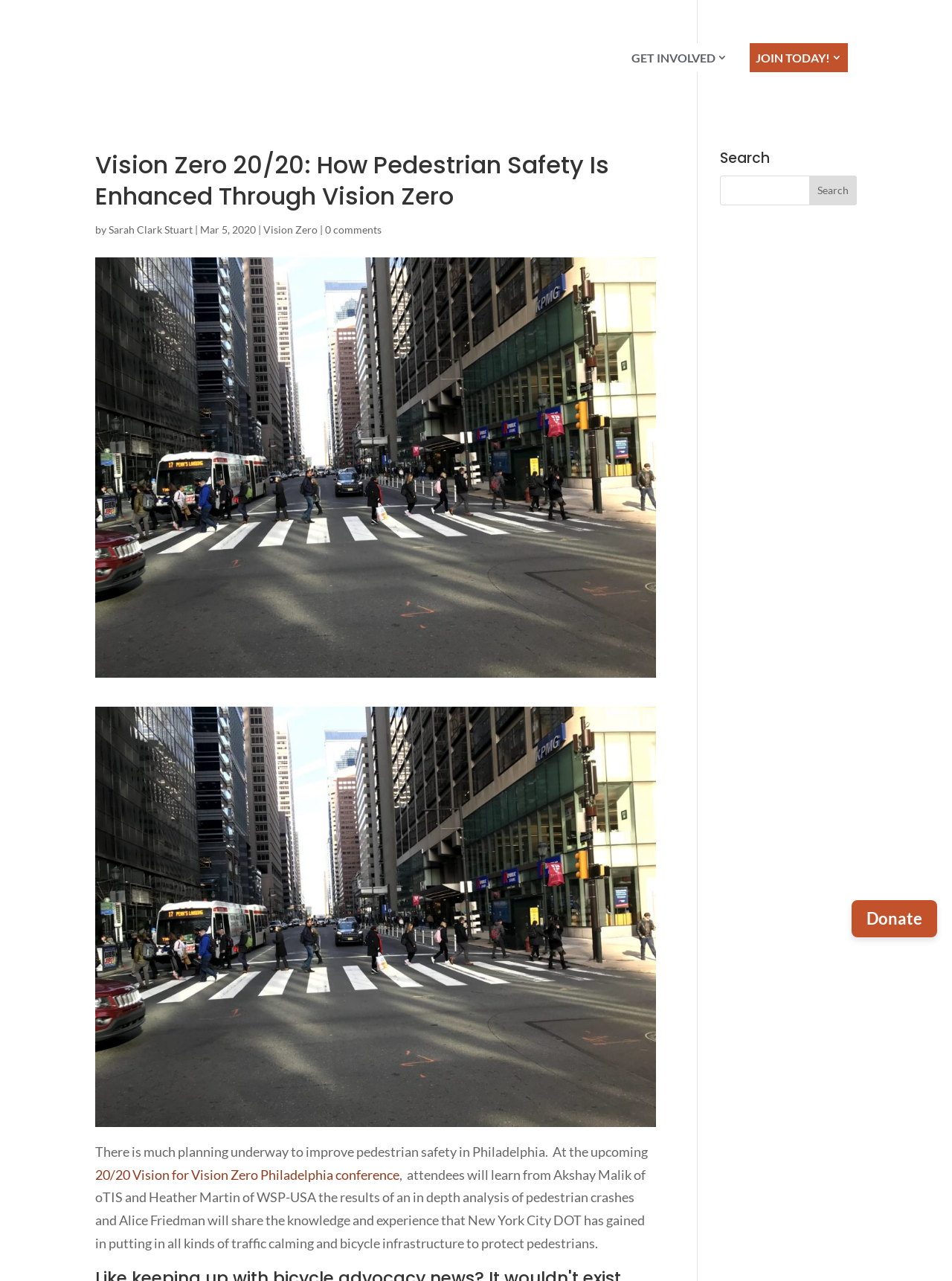Provide a brief response using a word or short phrase to this question:
What is the name of the organization at the top left corner?

Bicycle Coalition of Greater Philadelphia